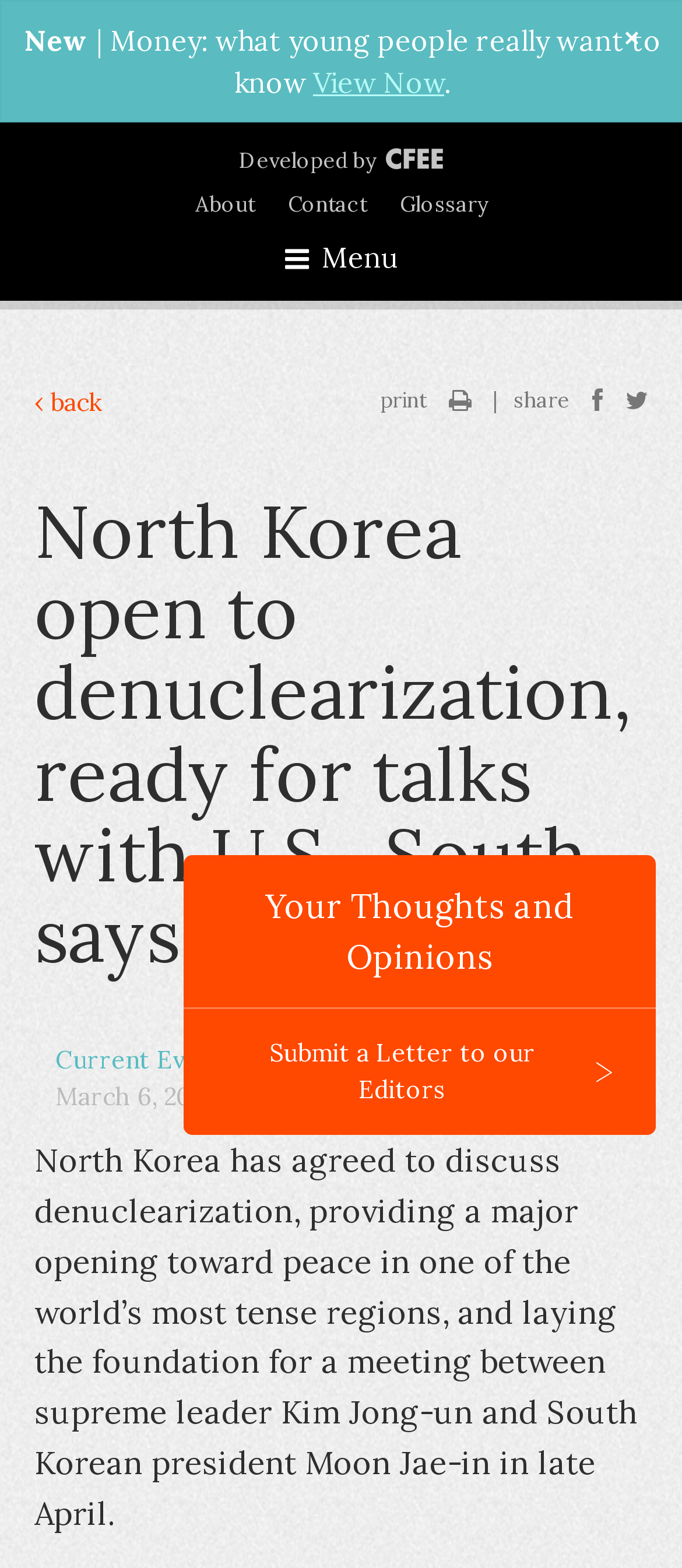What is the purpose of the 'Submit a Letter to our Editors' link?
Look at the image and answer with only one word or phrase.

To submit a letter